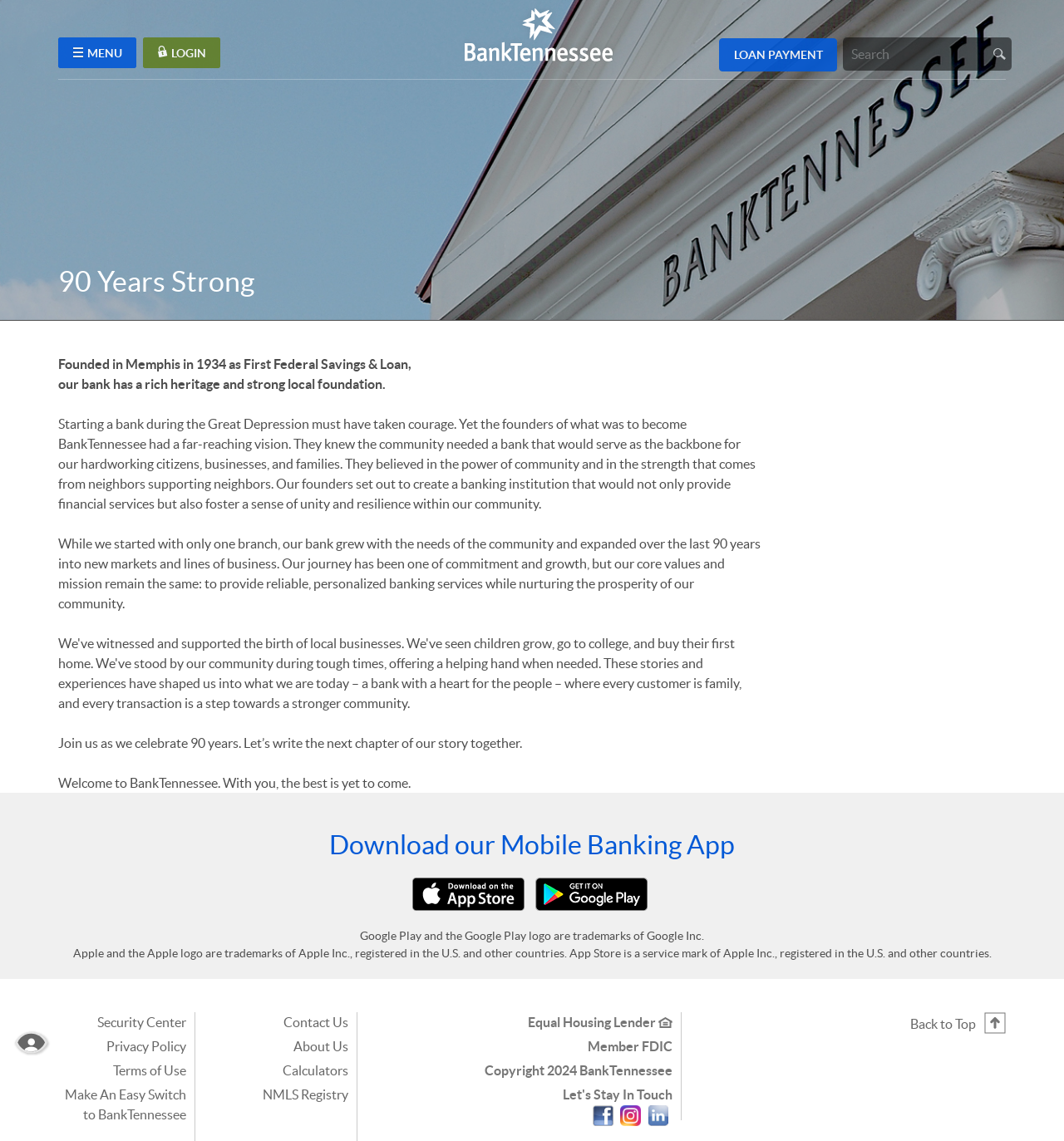Find the bounding box coordinates of the area to click in order to follow the instruction: "Learn more about the Security Center".

[0.091, 0.889, 0.175, 0.902]